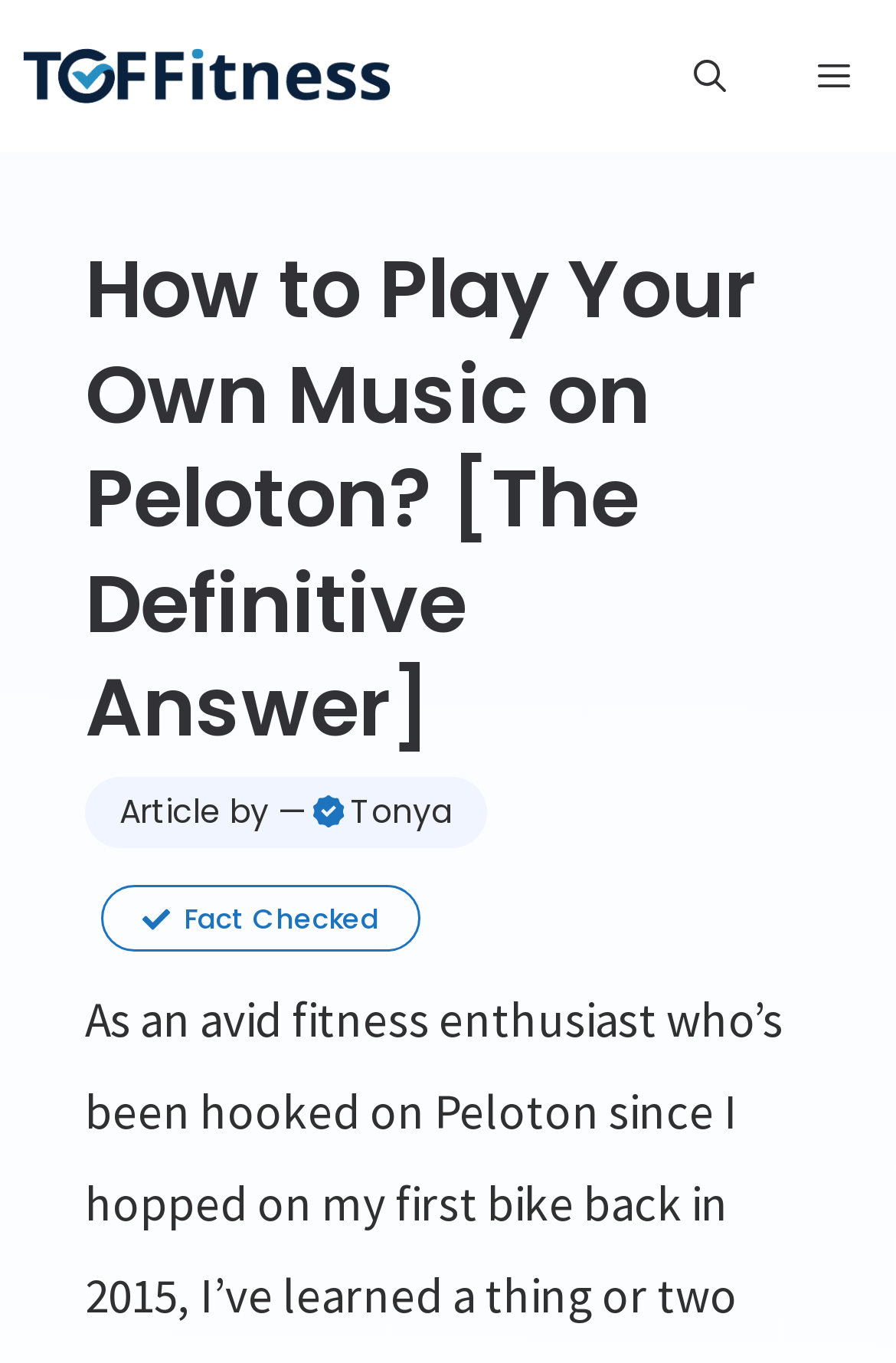Answer the question with a brief word or phrase:
Who is the author of the article?

Tonya